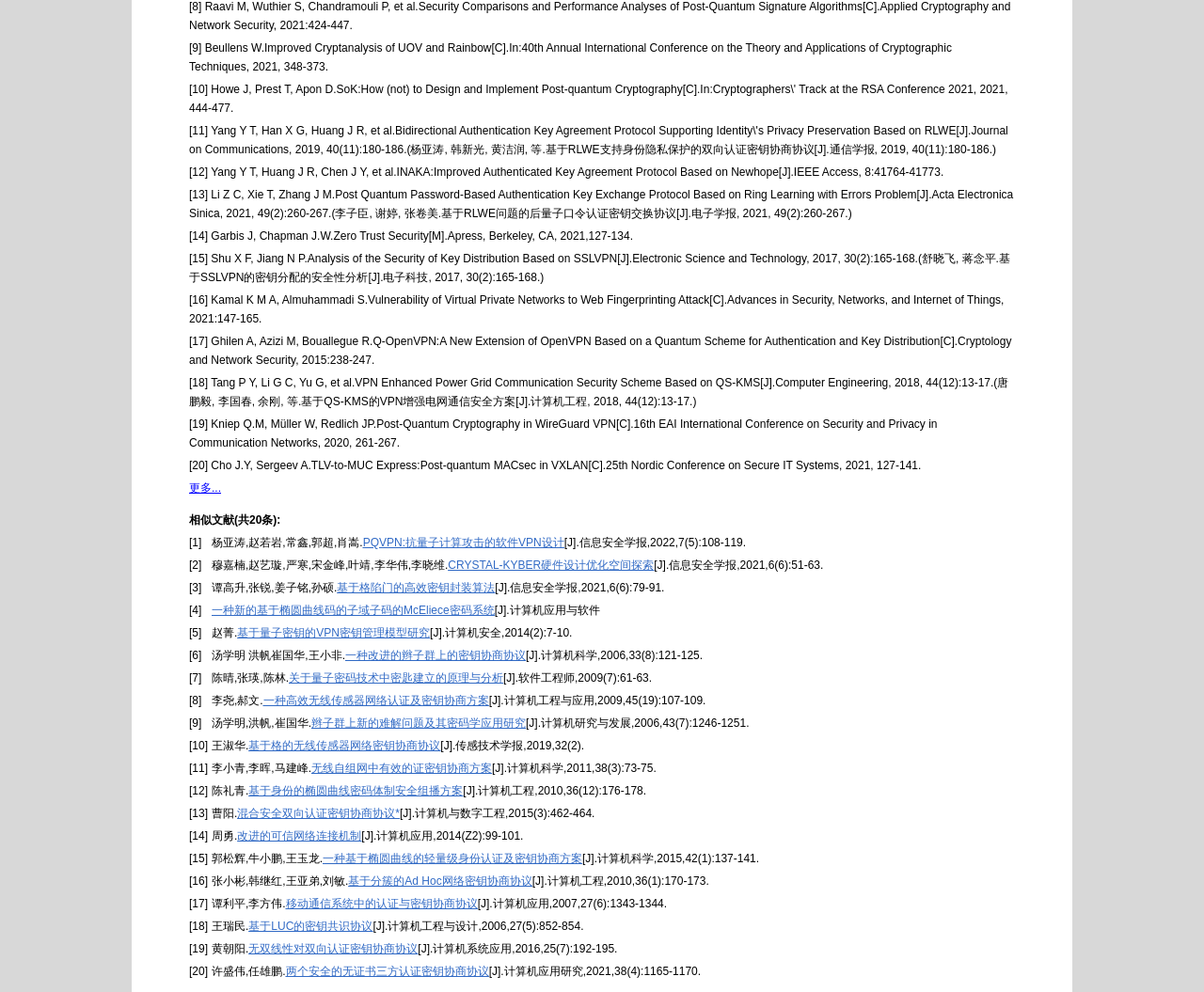Provide the bounding box coordinates for the area that should be clicked to complete the instruction: "click the '更多...' link".

[0.156, 0.482, 0.844, 0.502]